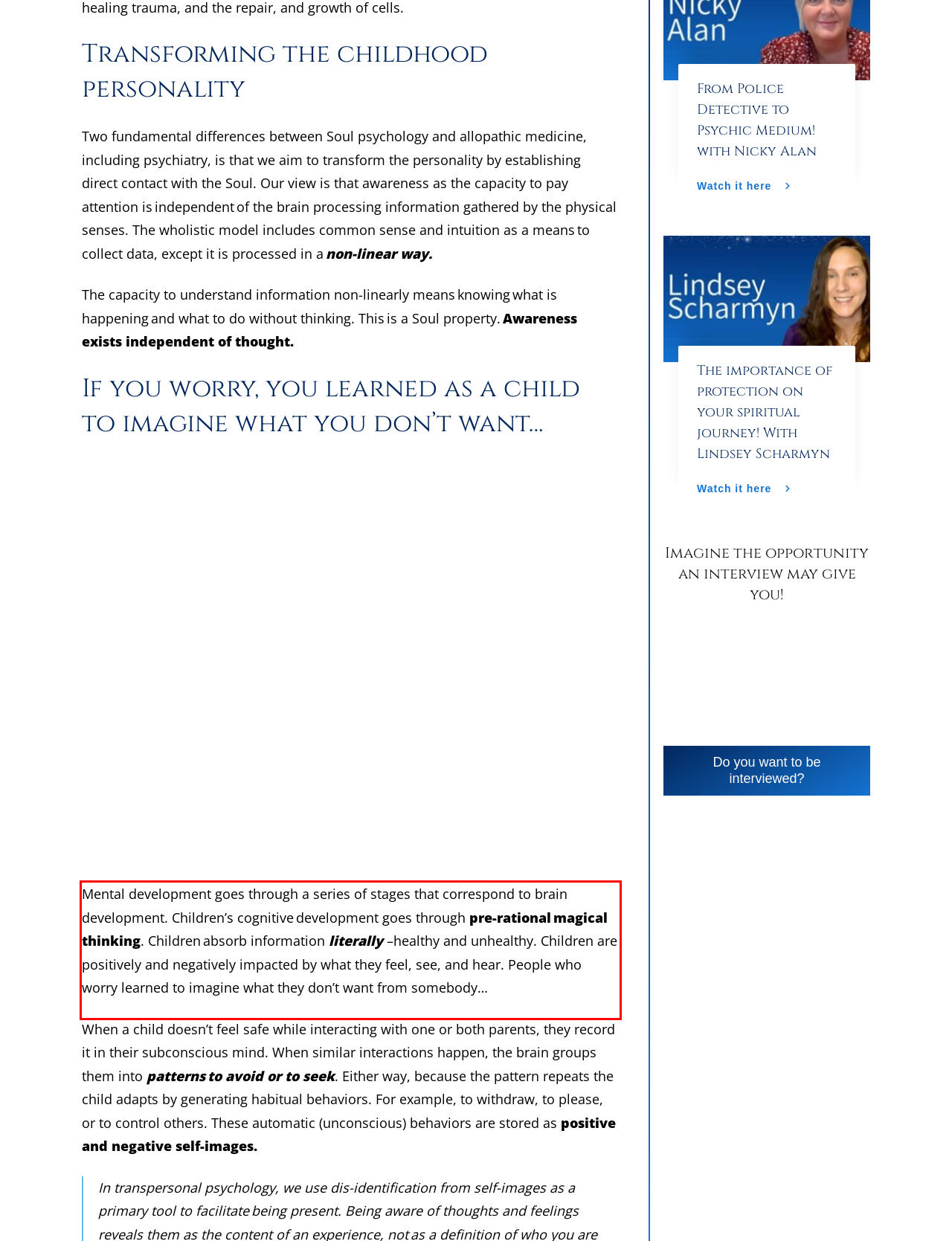Using the webpage screenshot, recognize and capture the text within the red bounding box.

Mental development goes through a series of stages that correspond to brain development. Children’s cognitive development goes through pre-rational magical thinking. Children absorb information literally –healthy and unhealthy. Children are positively and negatively impacted by what they feel, see, and hear. People who worry learned to imagine what they don’t want from somebody…